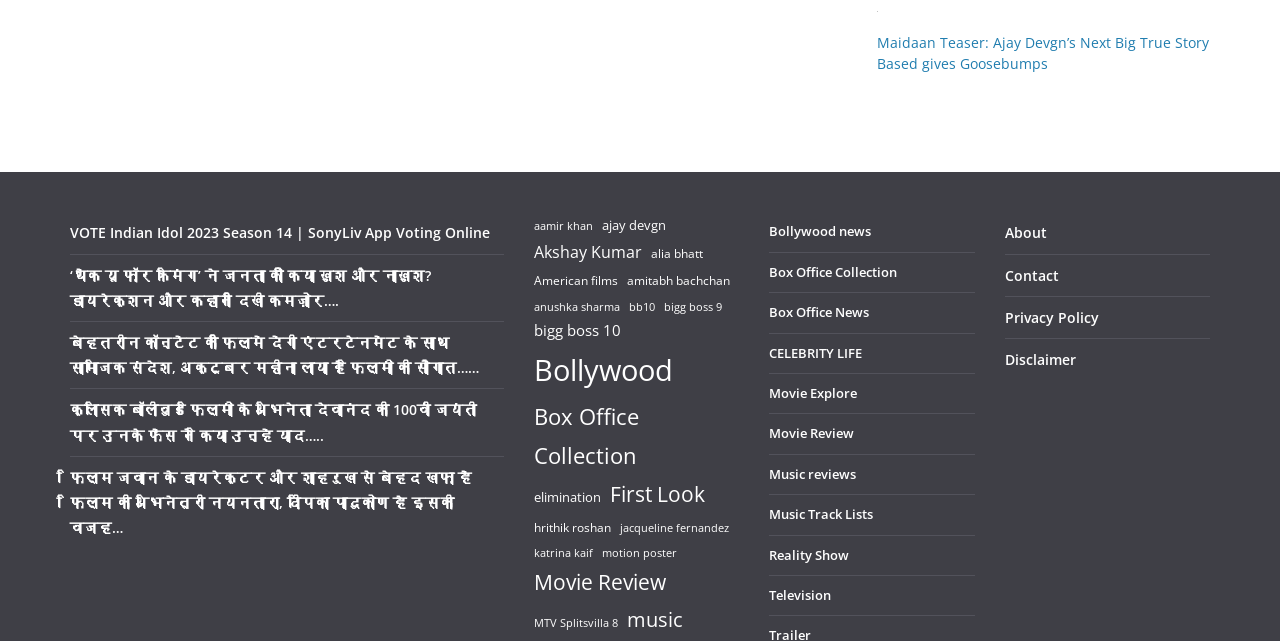Answer in one word or a short phrase: 
What categories of news are available on the webpage?

Bollywood, Box Office, Movie Review, etc.